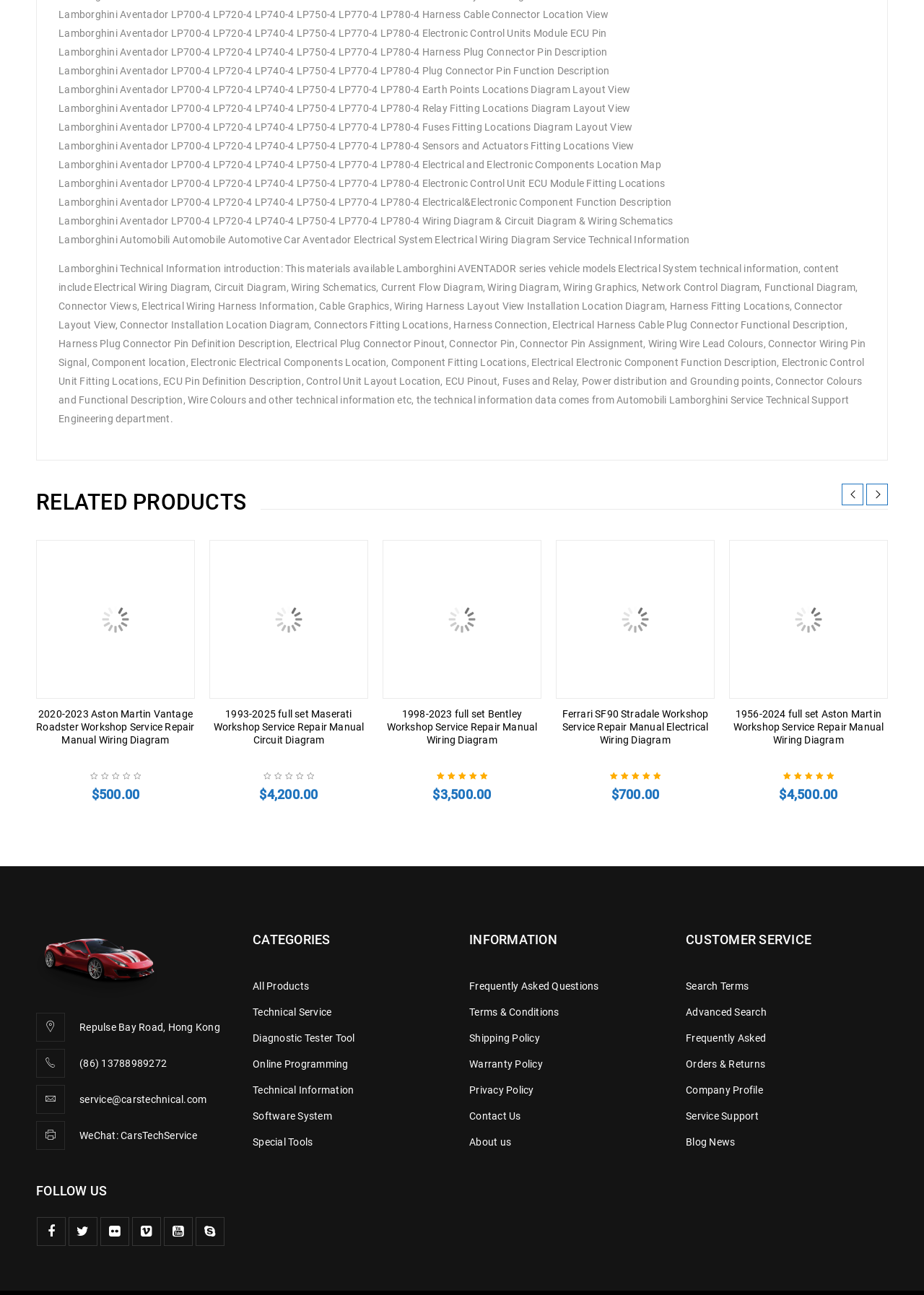Please find the bounding box coordinates of the section that needs to be clicked to achieve this instruction: "Contact us through 'service@carstechnical.com'".

[0.086, 0.845, 0.224, 0.854]